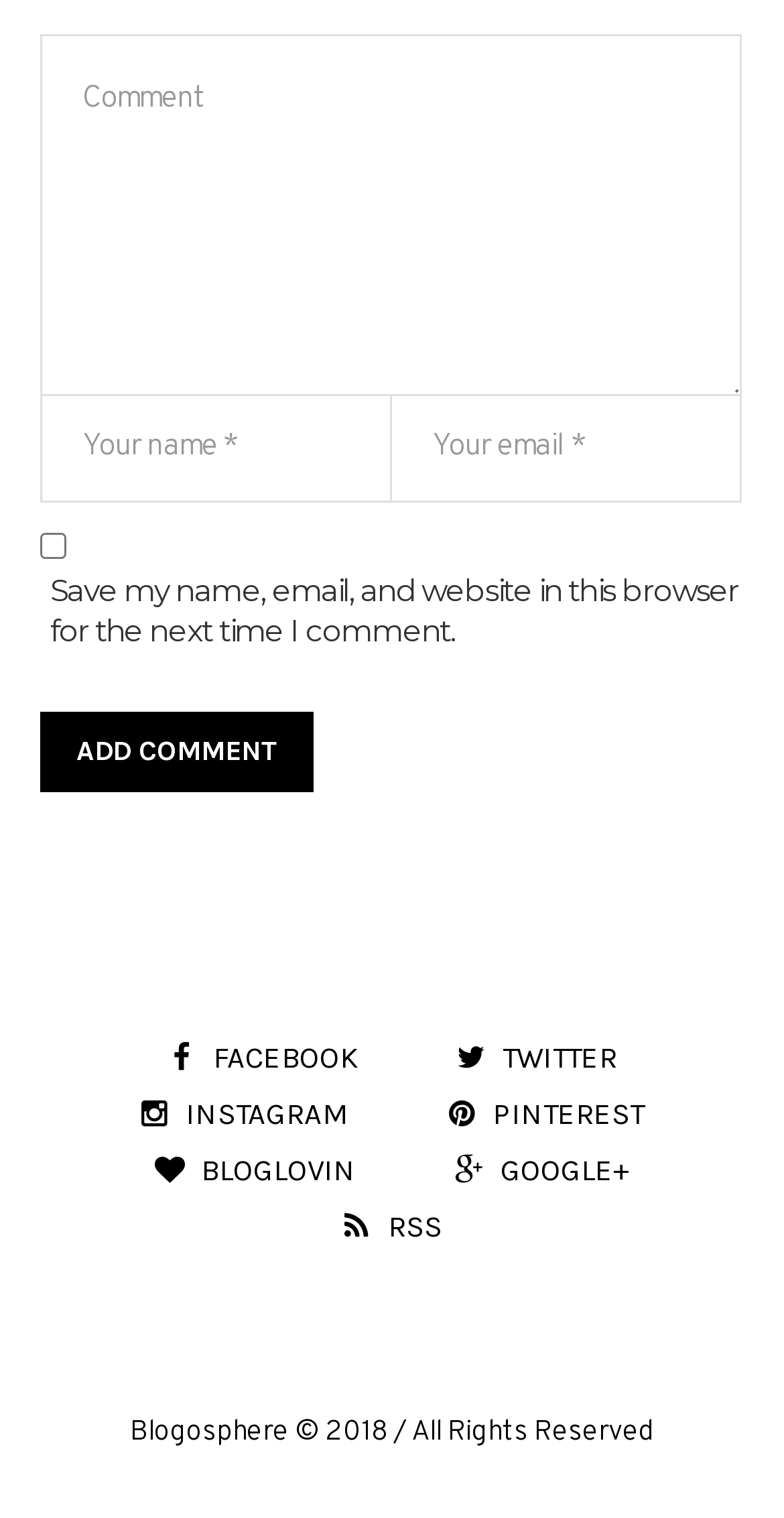How many textboxes are available for commenting?
Please answer the question as detailed as possible based on the image.

I counted the number of textboxes available for commenting, which are 'Comment', 'Your name *', and 'Your email *'.